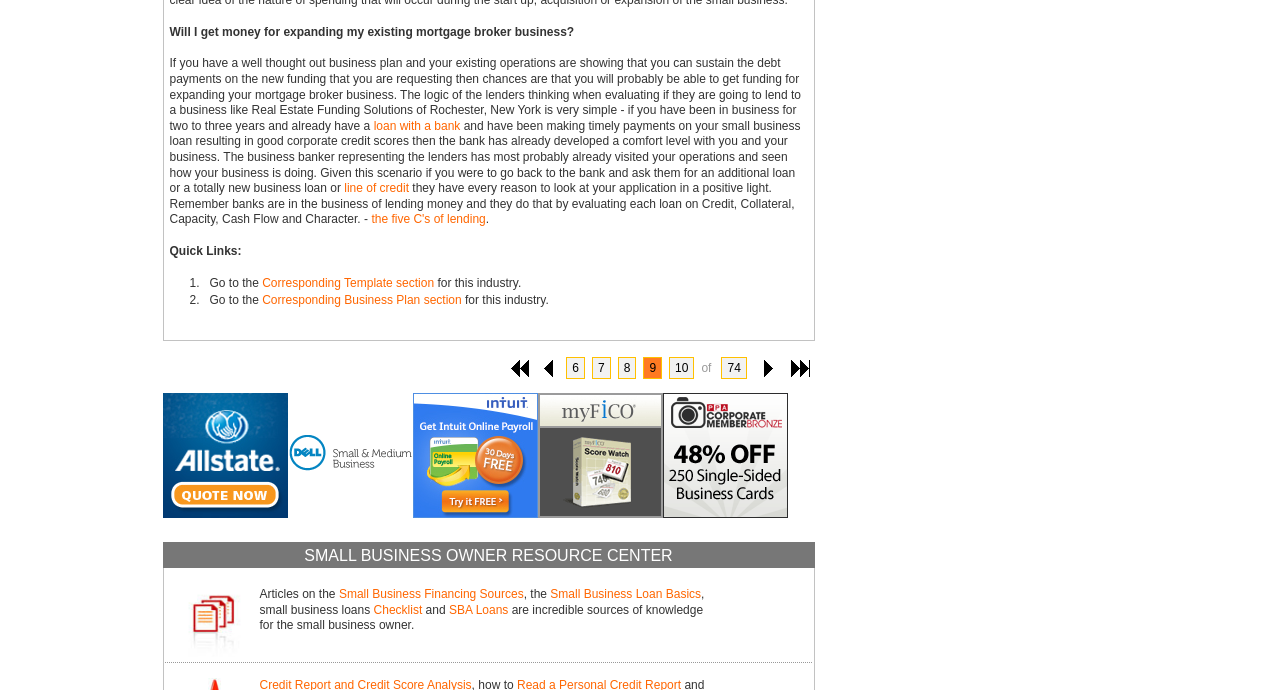From the image, can you give a detailed response to the question below:
How many links are available in the pagination section?

The pagination section at the bottom of the webpage contains links to pages 6, 7, 8, 9, 10, as well as two other links. Therefore, there are a total of 7 links available in this section.